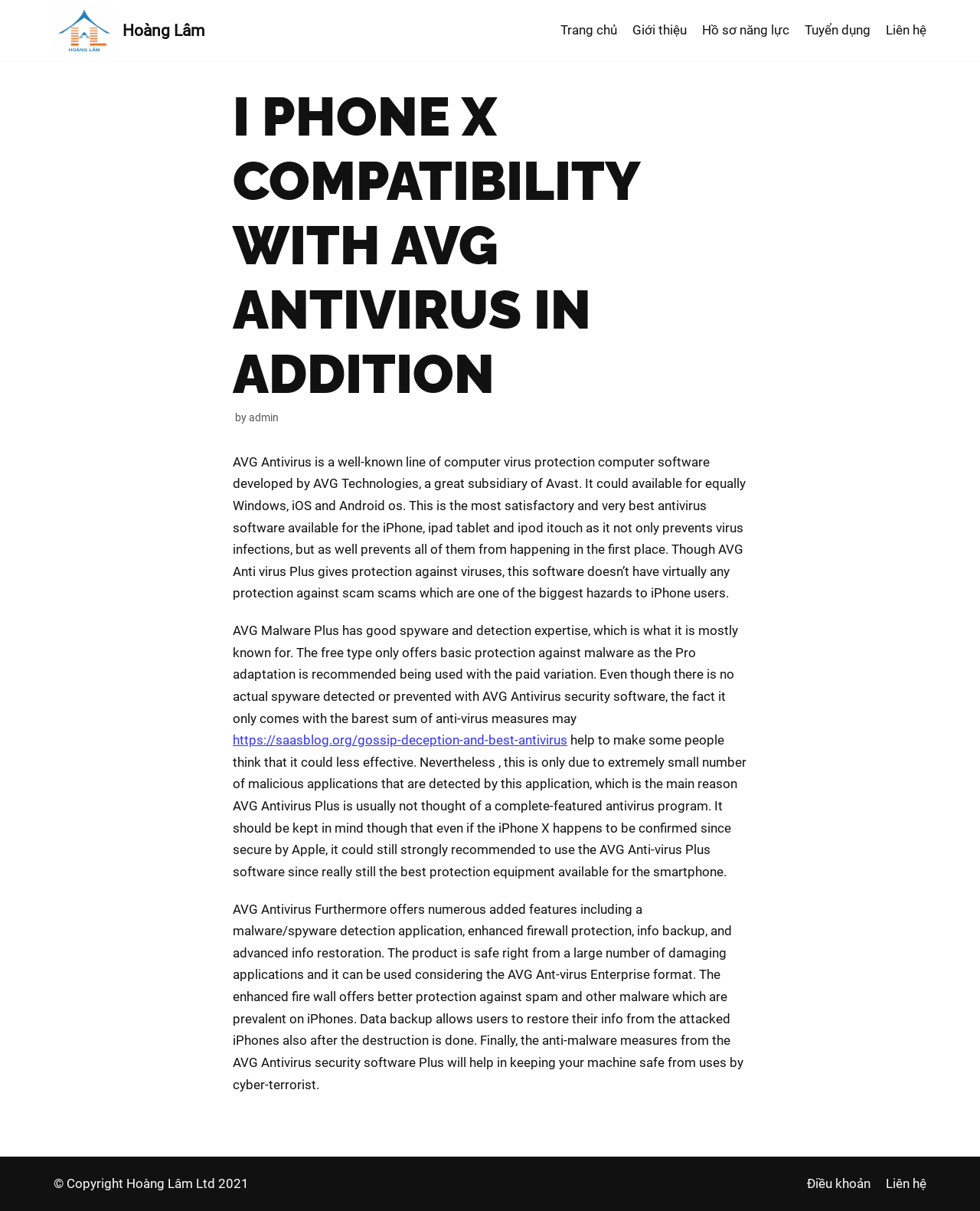Please determine and provide the text content of the webpage's heading.

I PHONE X COMPATIBILITY WITH AVG ANTIVIRUS IN ADDITION